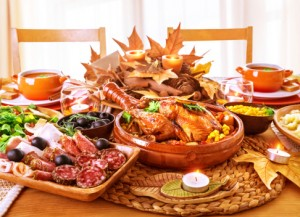What is used to add to the cozy ambiance?
Using the information from the image, give a concise answer in one word or a short phrase.

Candles